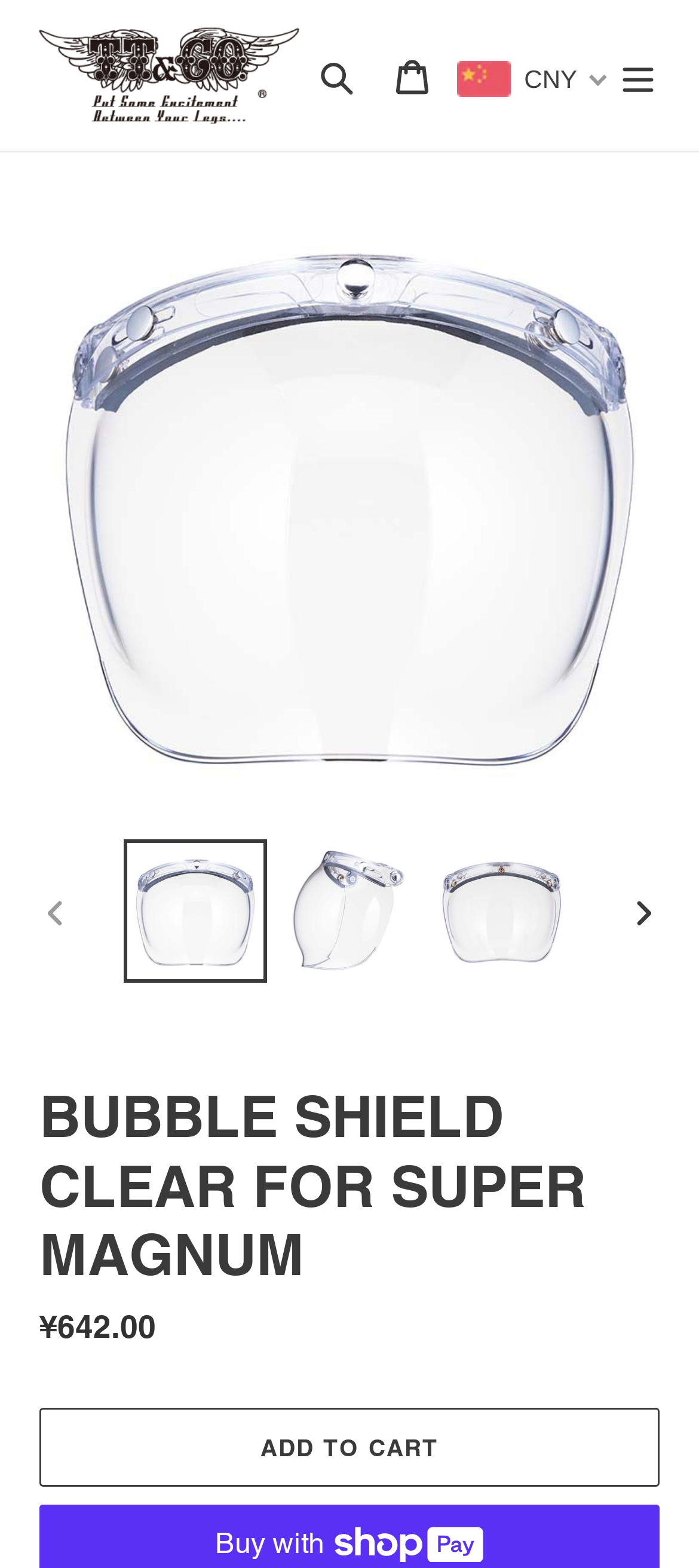Show the bounding box coordinates for the HTML element described as: "parent_node: Search aria-label="Menu"".

[0.859, 0.024, 0.967, 0.073]